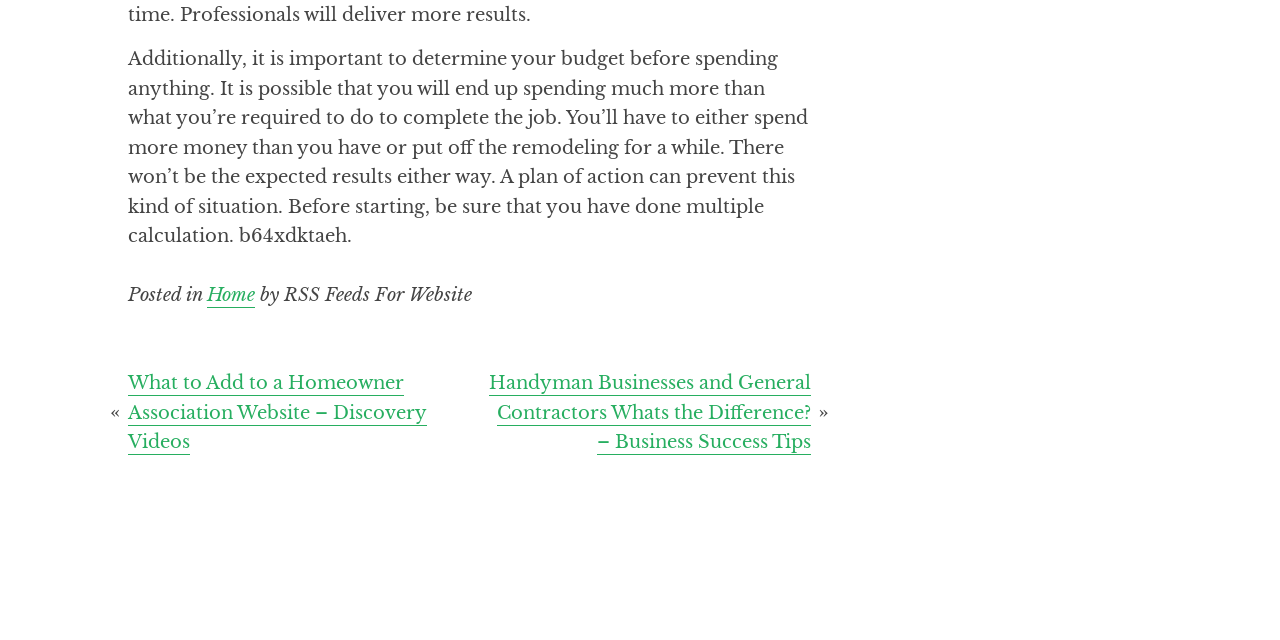Using the provided element description "Home", determine the bounding box coordinates of the UI element.

[0.162, 0.441, 0.199, 0.479]